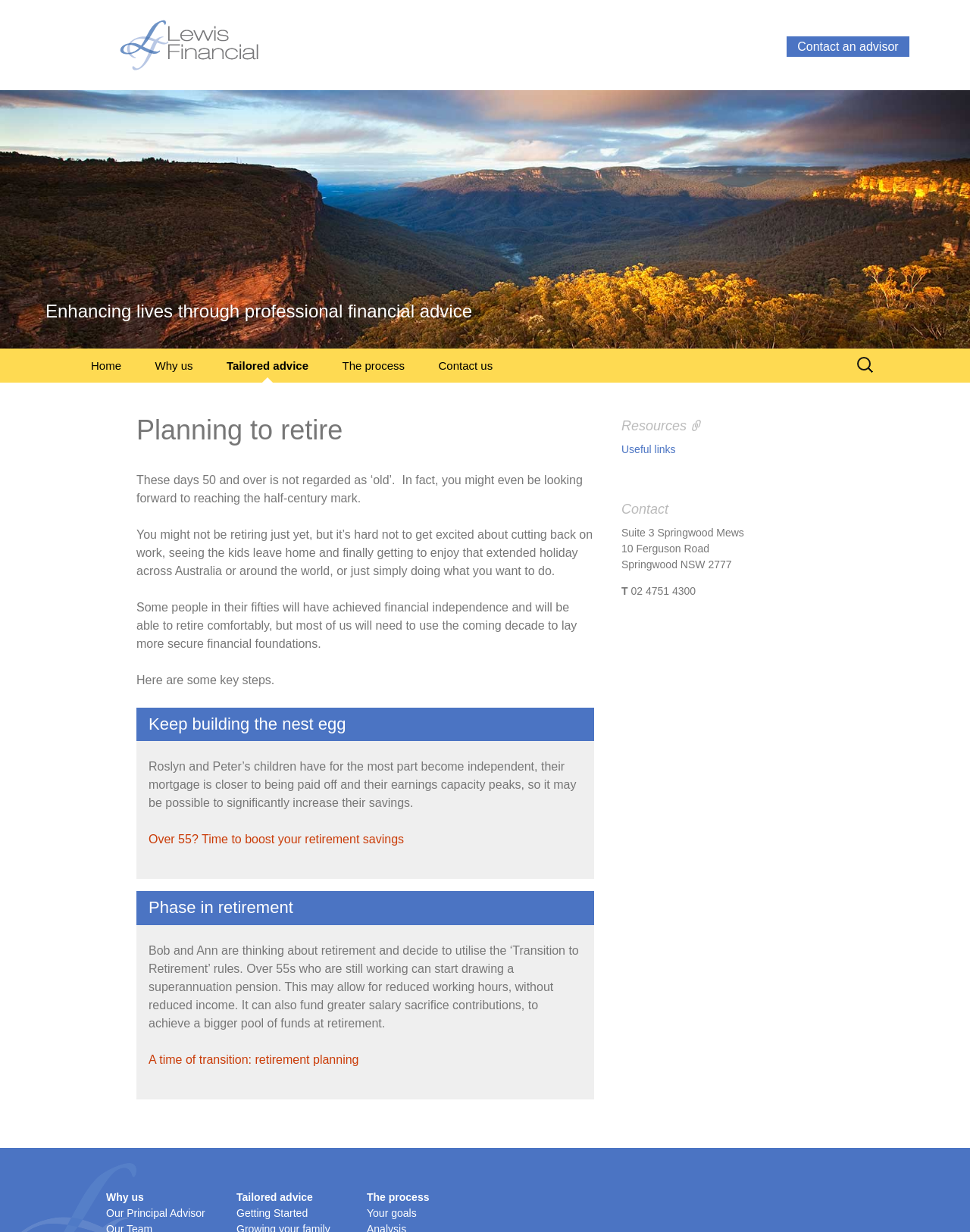Highlight the bounding box coordinates of the region I should click on to meet the following instruction: "Learn about 'Tailored advice'".

[0.218, 0.283, 0.334, 0.31]